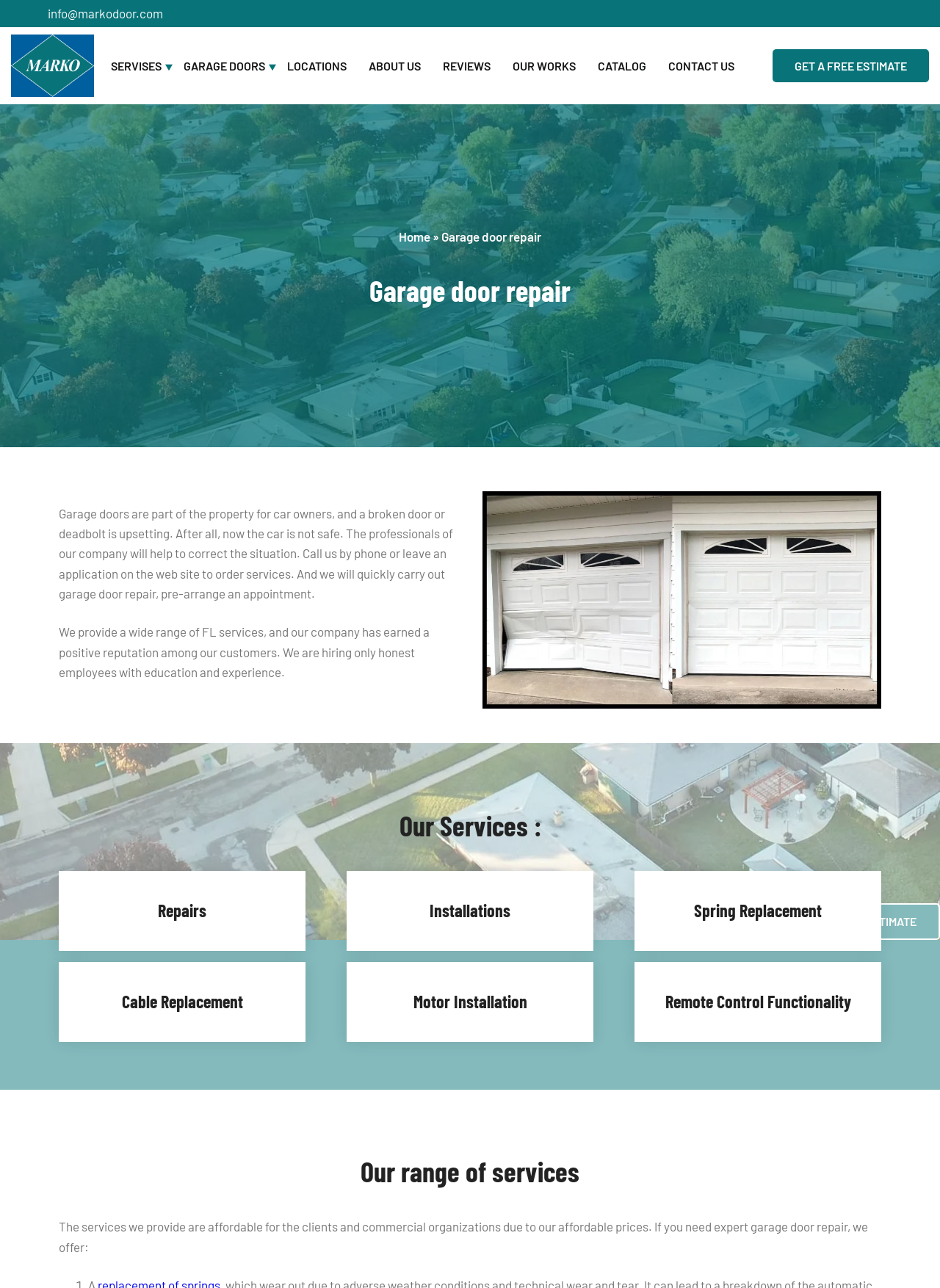Answer the question with a single word or phrase: 
How can I request an estimate?

Click 'REQUEST ESTIMATE' or 'GET A FREE ESTIMATE'